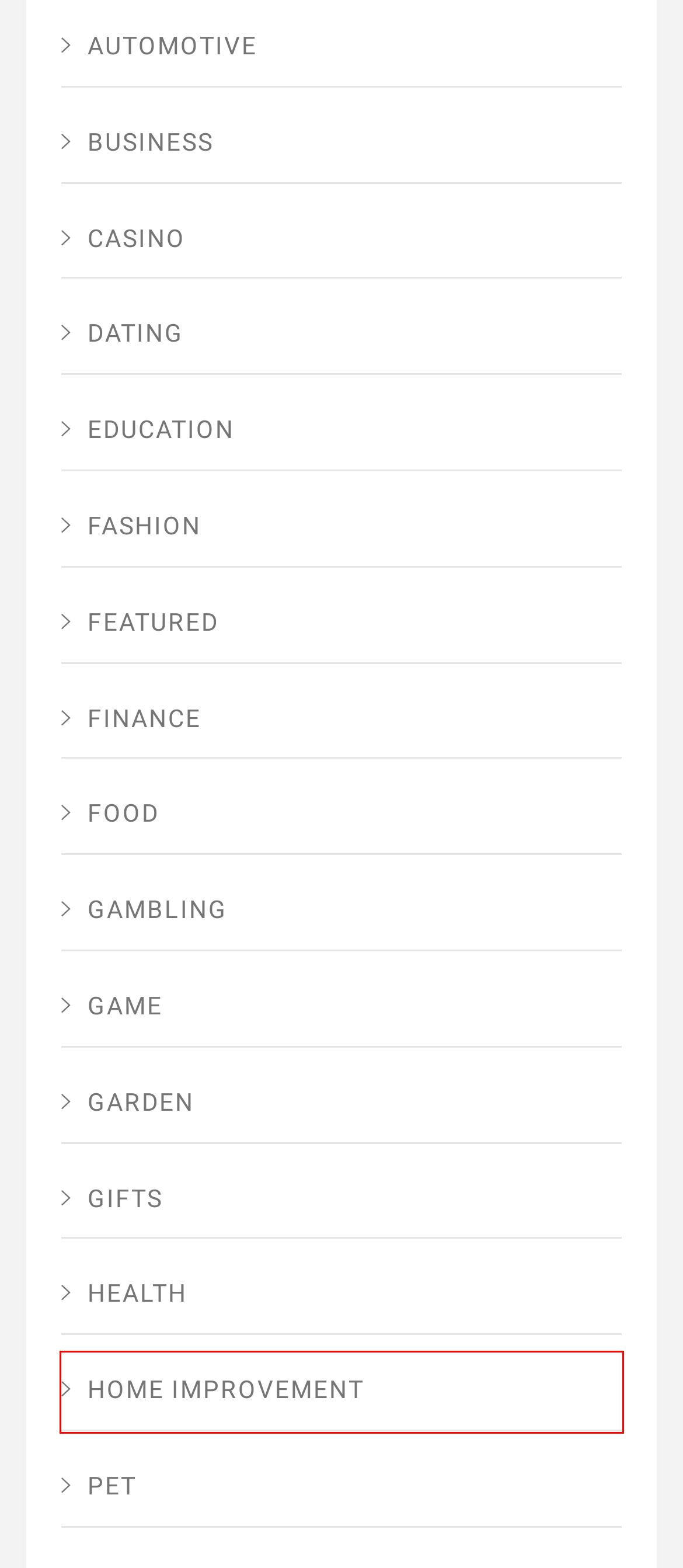Given a screenshot of a webpage with a red bounding box around a UI element, please identify the most appropriate webpage description that matches the new webpage after you click on the element. Here are the candidates:
A. Pet Archives - Watchmen News
B. Home Improvement Archives - Watchmen News
C. Gambling Archives - Watchmen News
D. Automotive Archives - Watchmen News
E. Finance Archives - Watchmen News
F. Health Archives - Watchmen News
G. Education Archives - Watchmen News
H. Garden Archives - Watchmen News

B